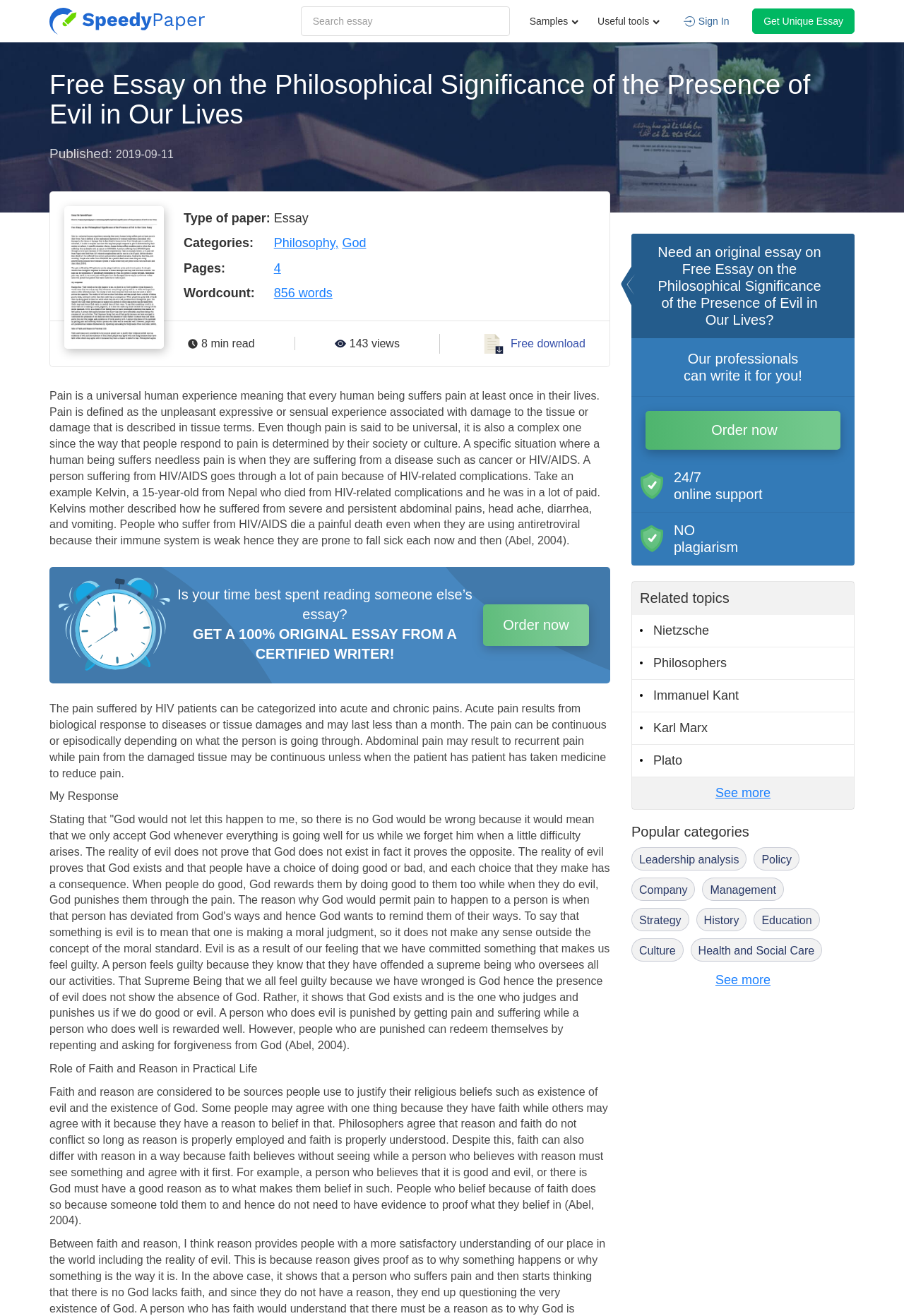Provide a one-word or one-phrase answer to the question:
What is the category of the essay?

Philosophy, God